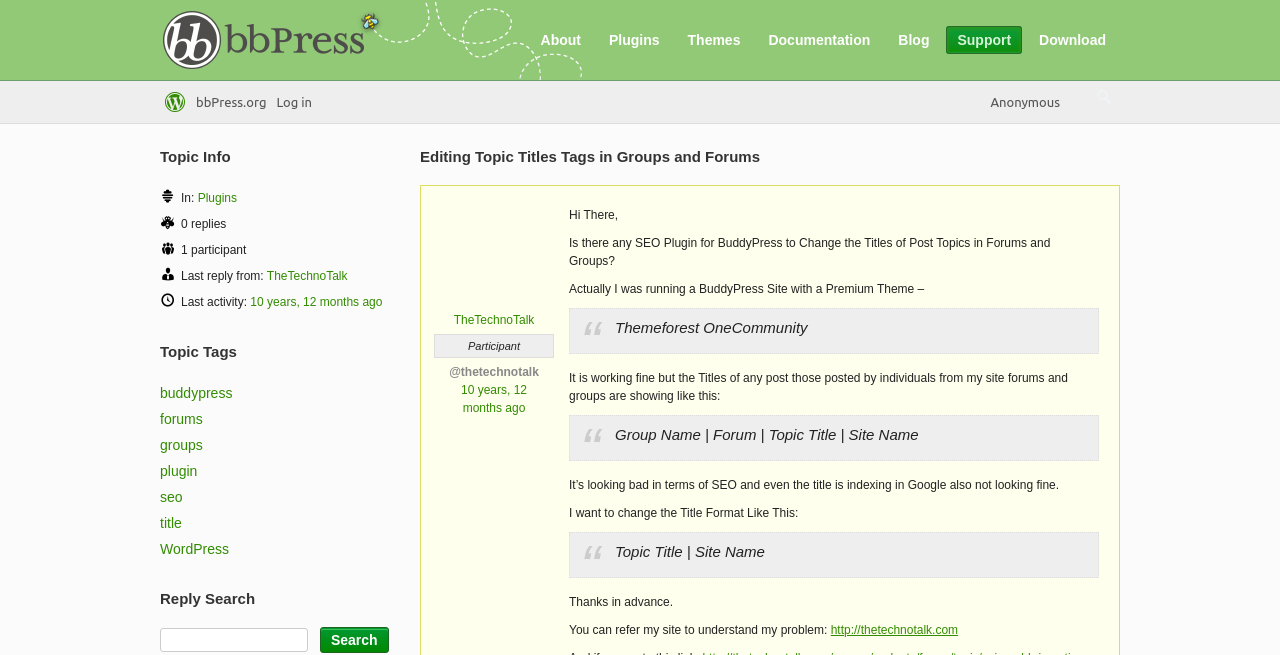Please identify the bounding box coordinates of the element on the webpage that should be clicked to follow this instruction: "Click on the 'Support' link". The bounding box coordinates should be given as four float numbers between 0 and 1, formatted as [left, top, right, bottom].

[0.739, 0.04, 0.799, 0.082]